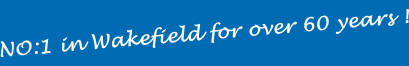How many years has the company been a leading provider?
Can you provide an in-depth and detailed response to the question?

The company has been a leading provider of asbestos removal services in the Wakefield area for over 60 years, as indicated by the text 'NO:1 in Wakefield for over 60 years!' in the image.